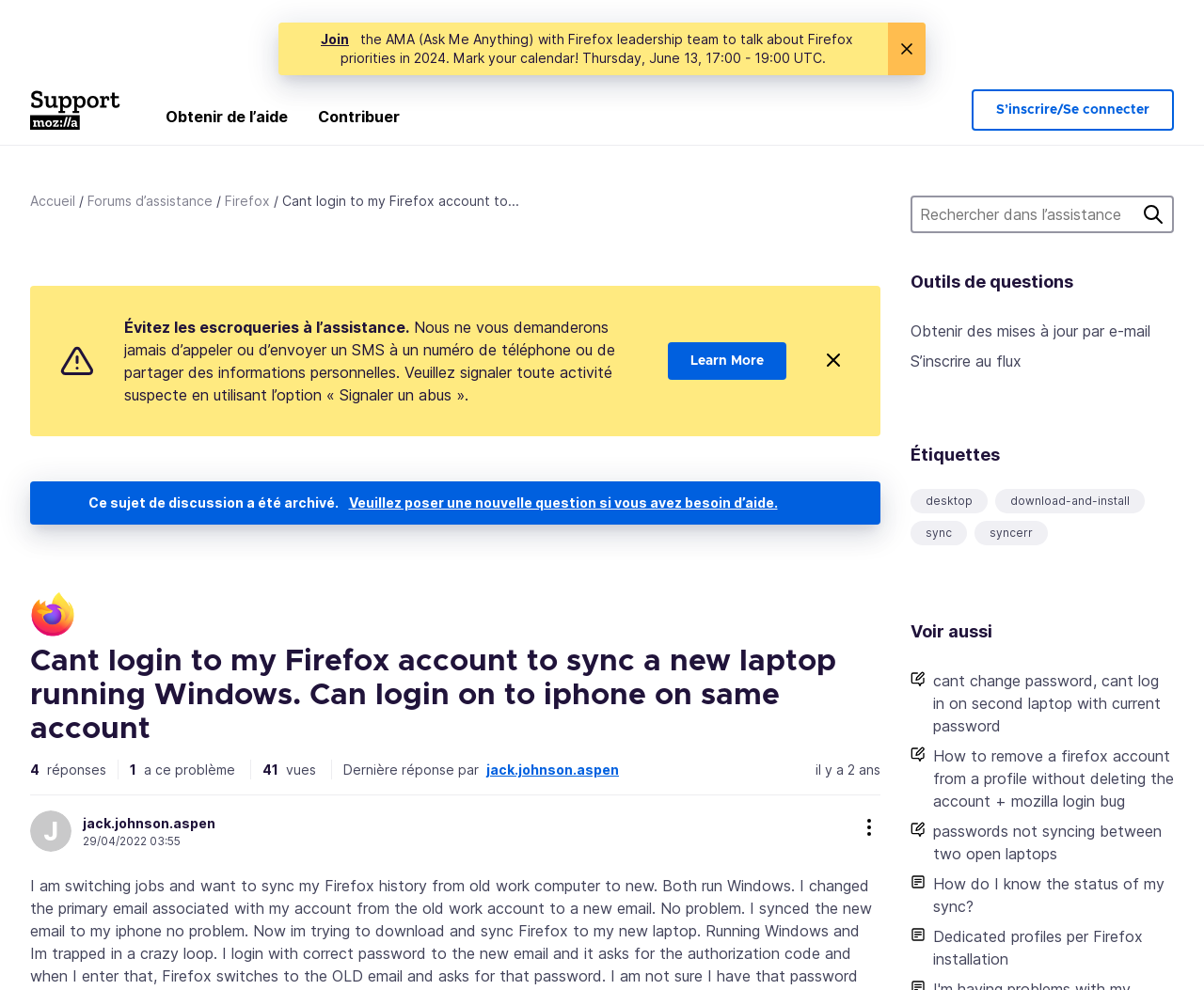Locate the bounding box coordinates of the element that should be clicked to execute the following instruction: "Click the 'Join' button".

[0.266, 0.03, 0.29, 0.049]